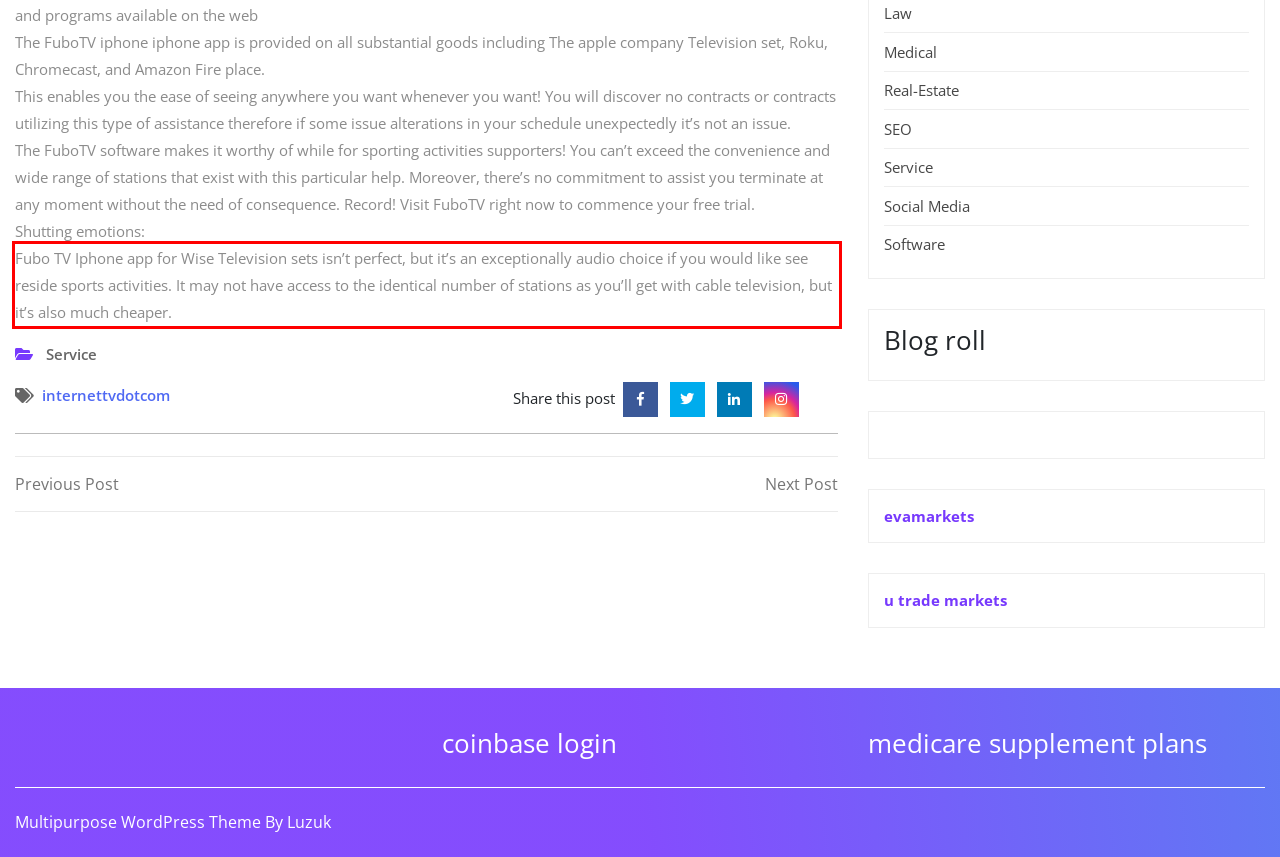From the given screenshot of a webpage, identify the red bounding box and extract the text content within it.

Fubo TV Iphone app for Wise Television sets isn’t perfect, but it’s an exceptionally audio choice if you would like see reside sports activities. It may not have access to the identical number of stations as you’ll get with cable television, but it’s also much cheaper.